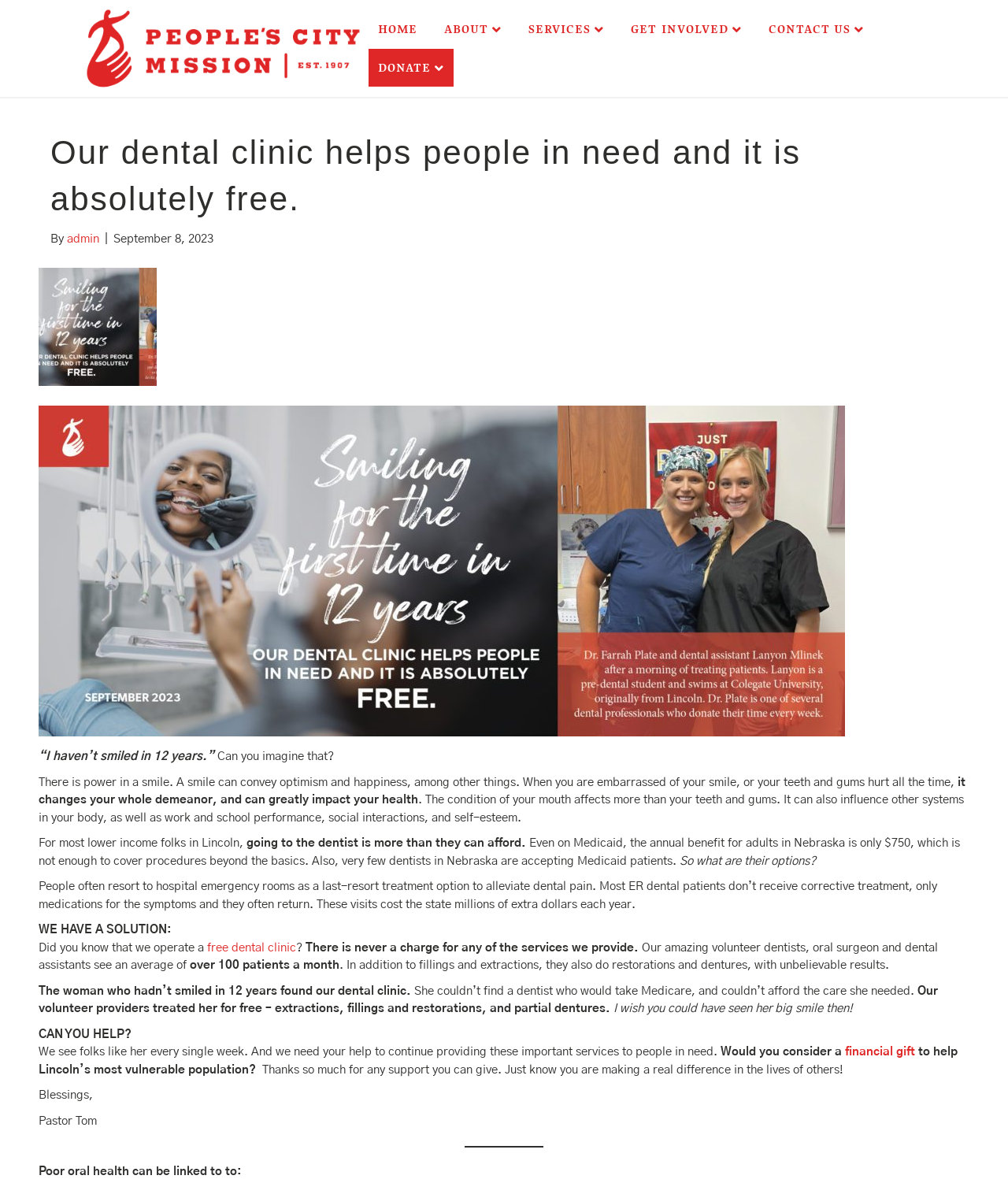Identify the bounding box coordinates of the clickable region required to complete the instruction: "Click the free dental clinic link". The coordinates should be given as four float numbers within the range of 0 and 1, i.e., [left, top, right, bottom].

[0.205, 0.789, 0.294, 0.799]